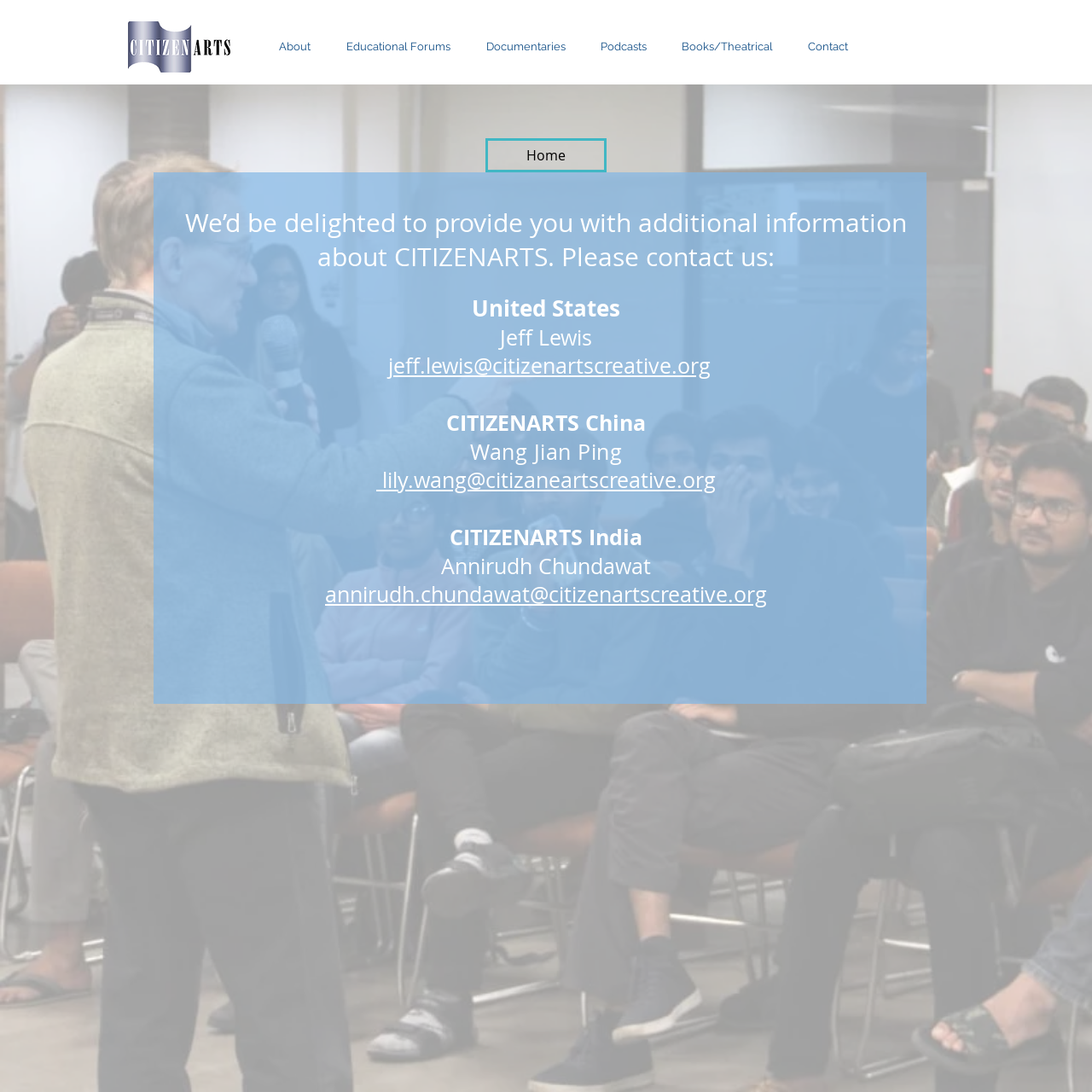Please give a short response to the question using one word or a phrase:
What are the different sections of the website?

About, Educational Forums, Documentaries, Podcasts, Books/Theatrical, Contact